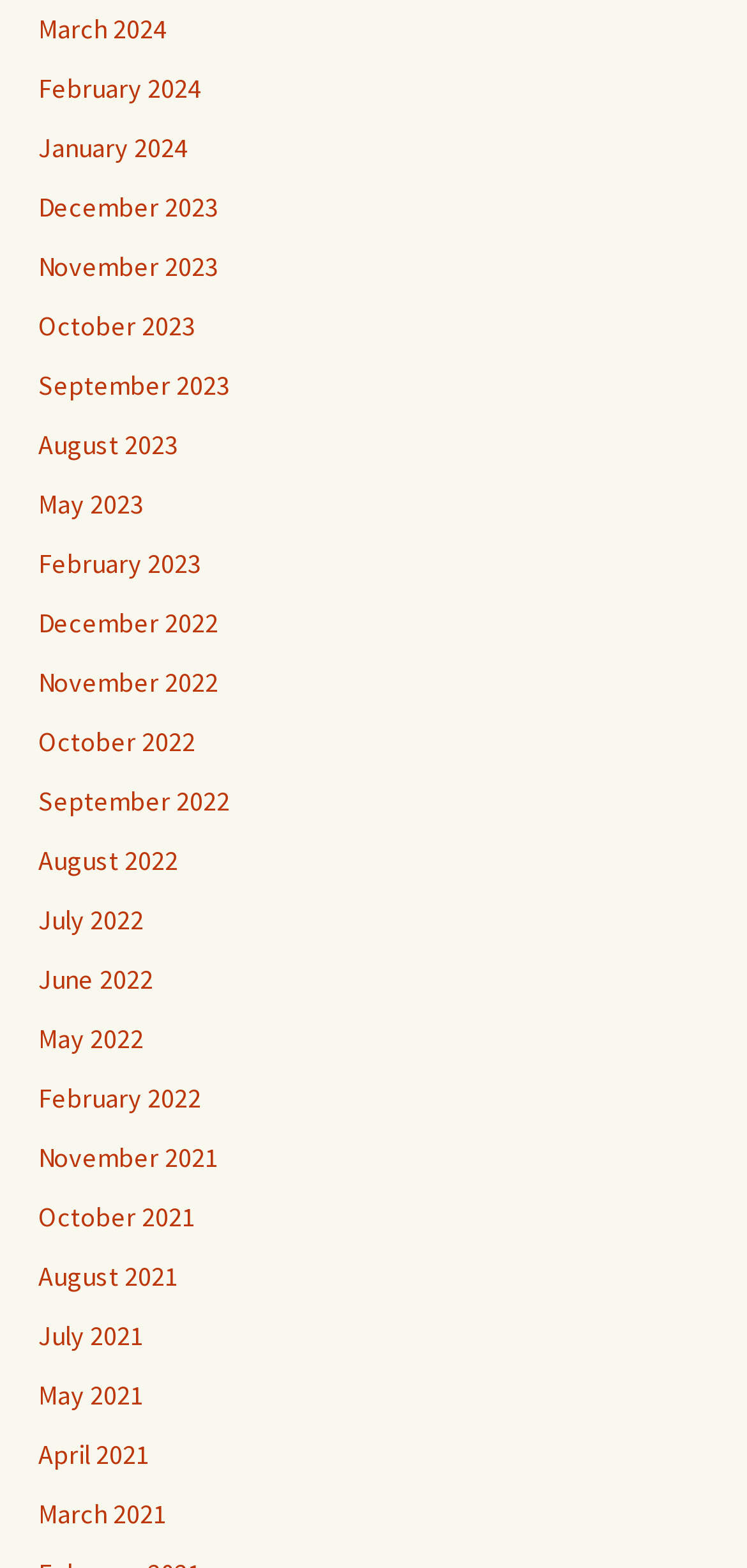From the details in the image, provide a thorough response to the question: Are the months listed in chronological order?

By reviewing the links, I observe that the months are listed in chronological order, with the most recent month (March 2024) at the top and the earliest month (April 2021) at the bottom.